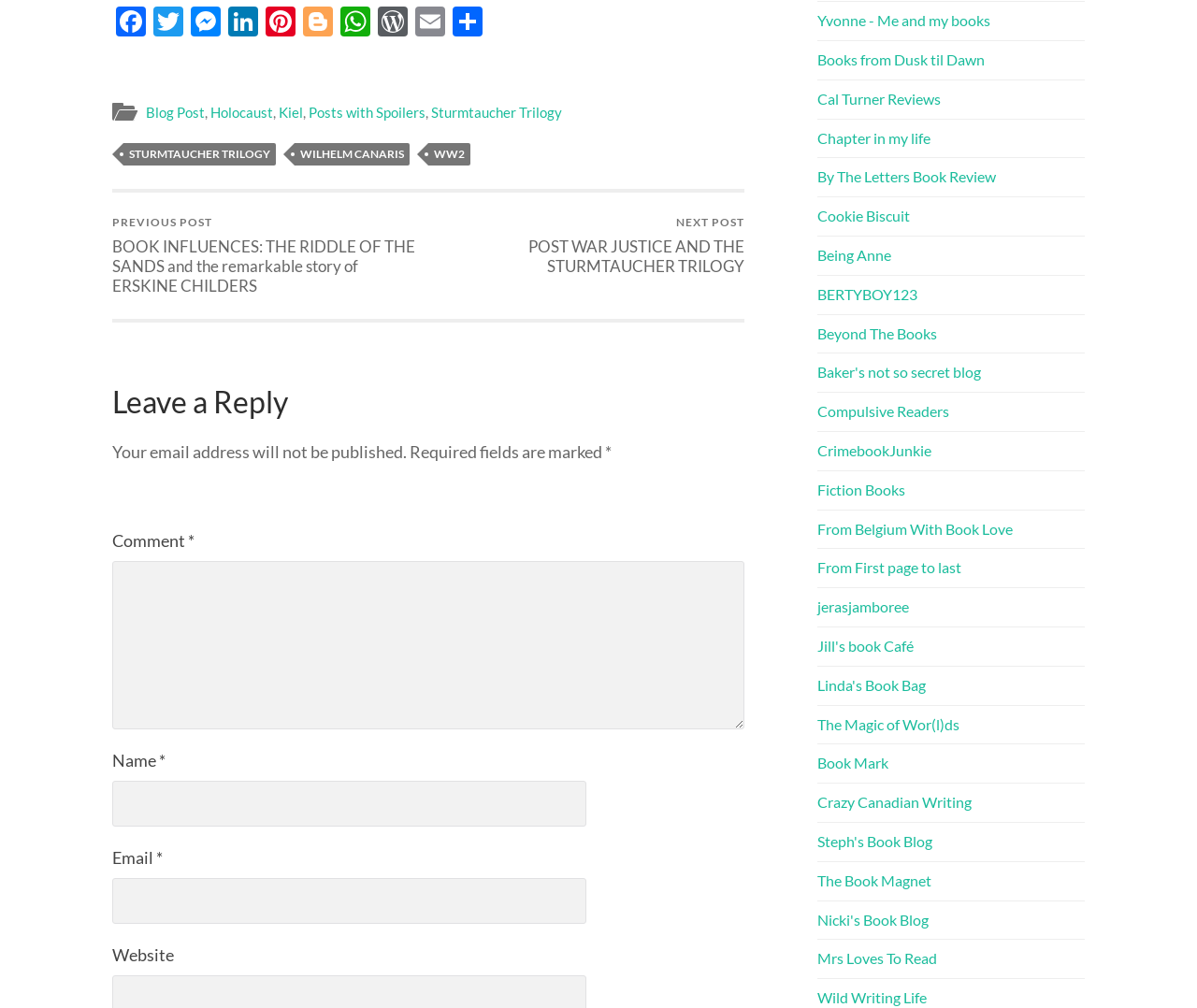How many social media links are at the top of the page?
From the image, respond with a single word or phrase.

7